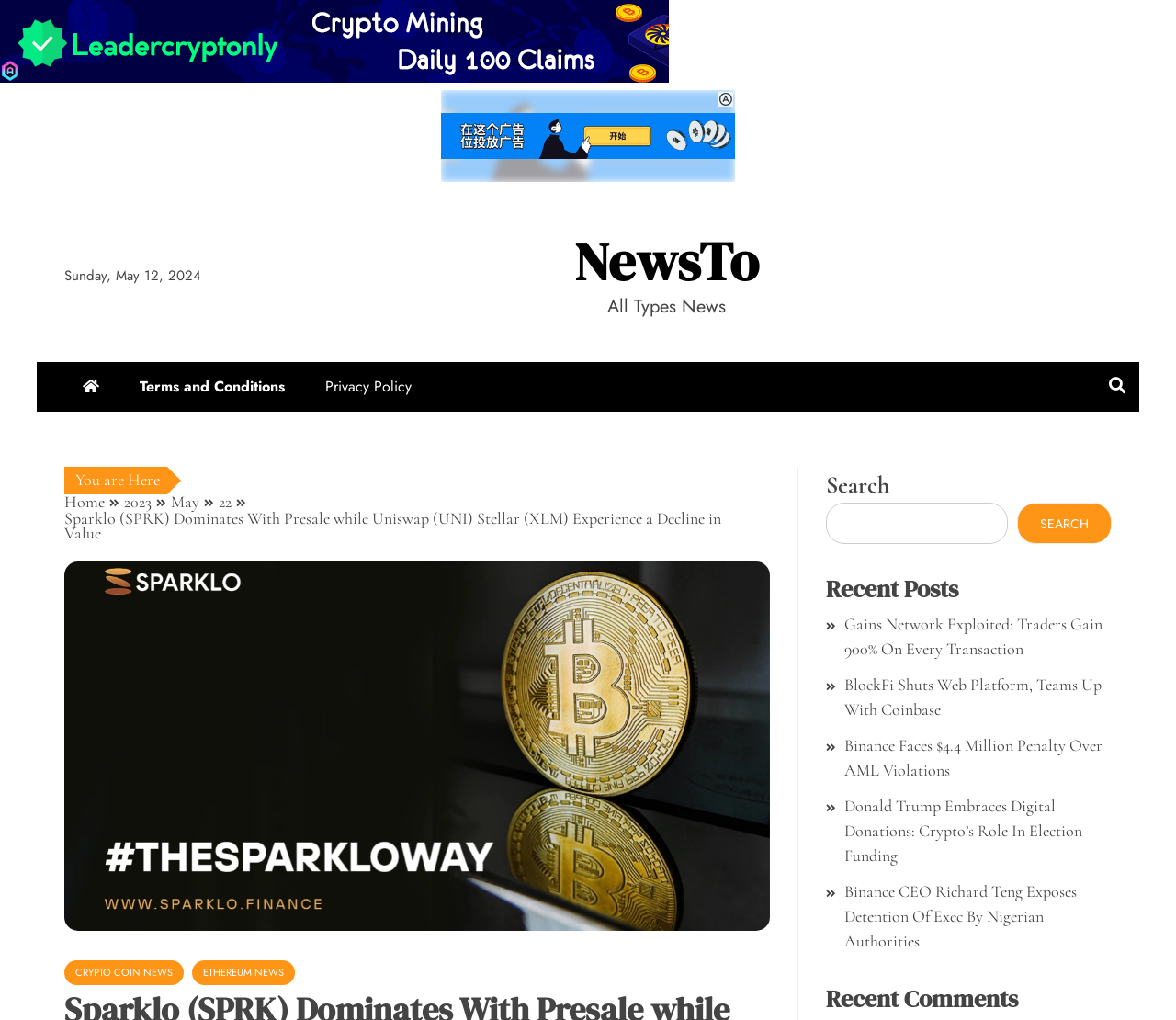What is the title or heading displayed on the webpage?

Sparklo (SPRK) Dominates With Presale while Uniswap (UNI) Stellar (XLM) Experience a Decline in Value